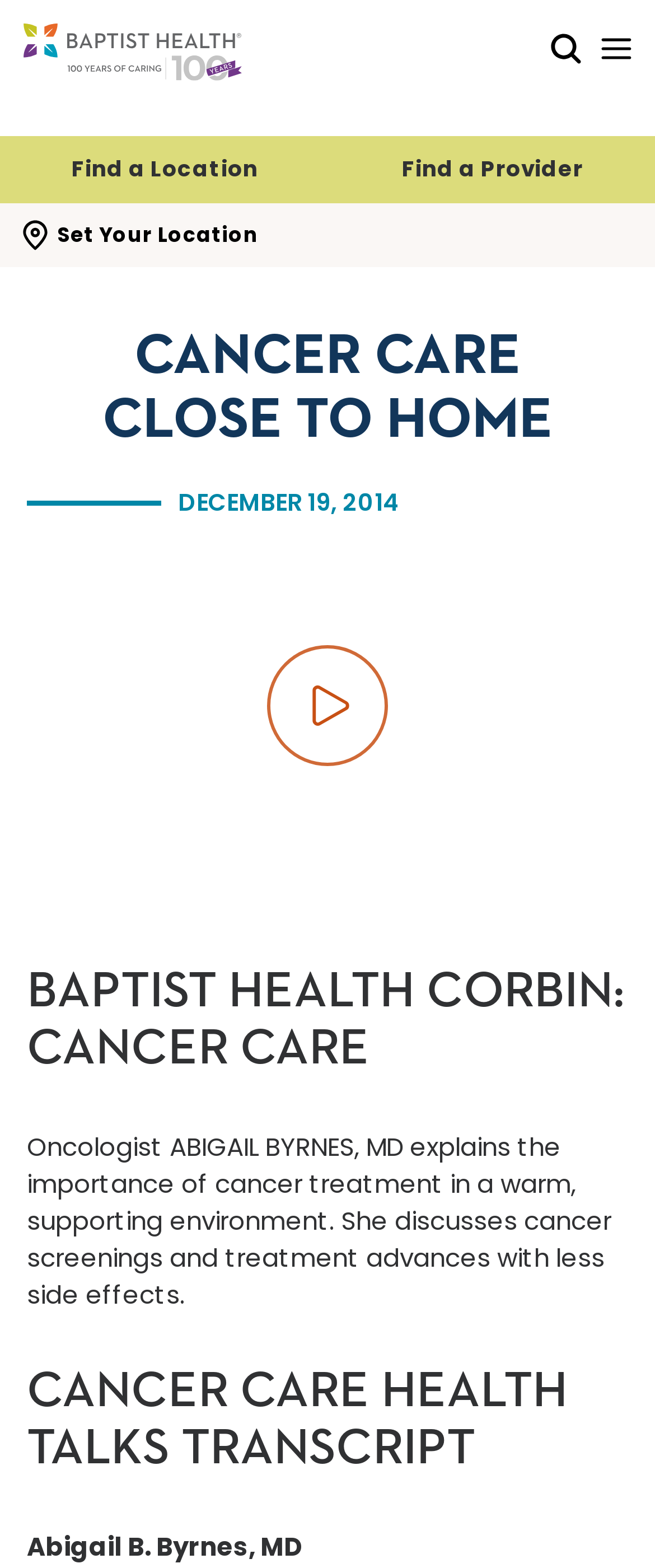With reference to the screenshot, provide a detailed response to the question below:
What is the name of the oncologist?

I found the answer by looking at the StaticText element with the text 'Abigail B. Byrnes, MD' which is located at the bottom of the page.